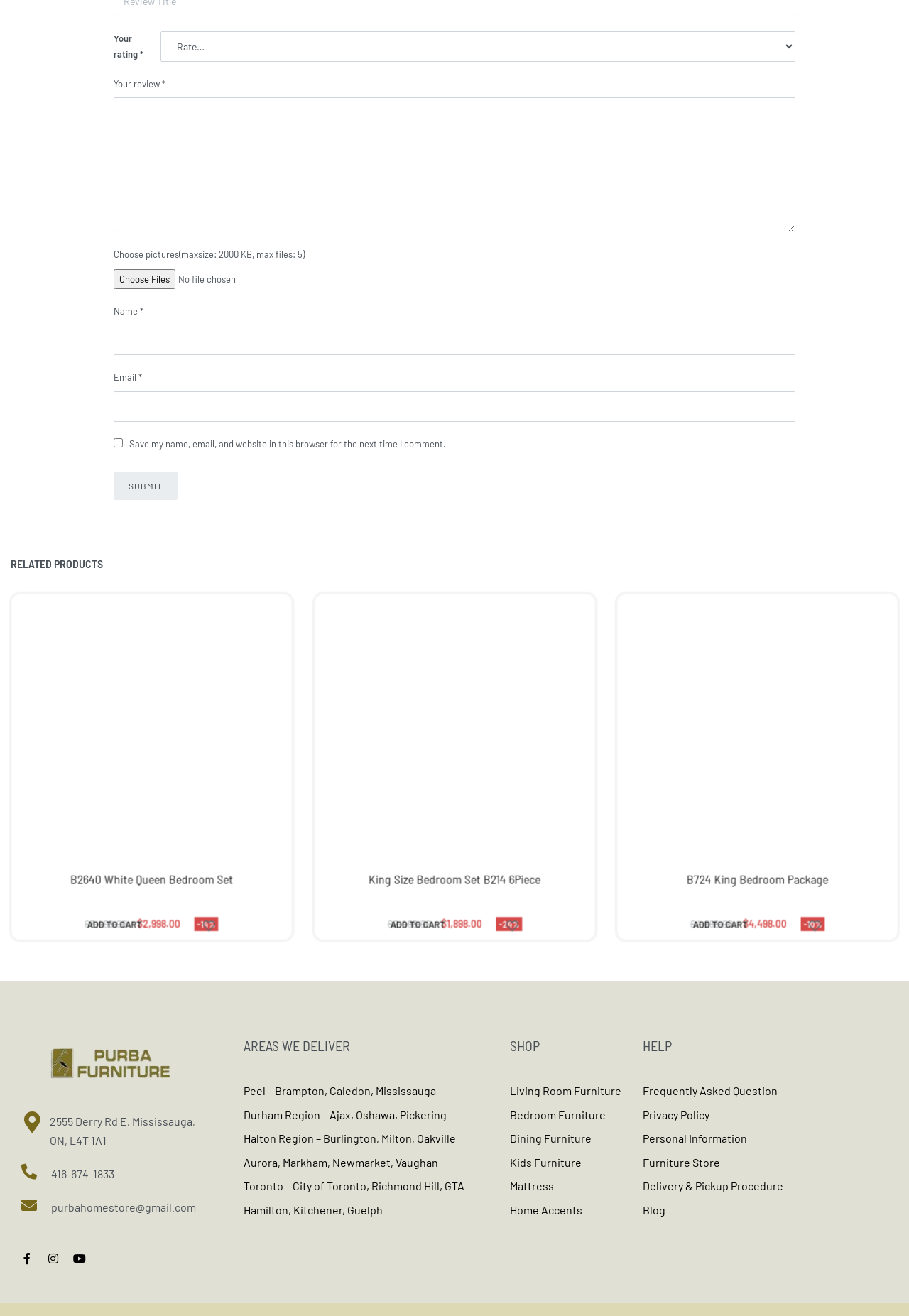What is the address of Purba Furniture?
Please answer the question with a detailed and comprehensive explanation.

The address of Purba Furniture is listed in the footer section of the webpage, with a static text element containing the address '2555 Derry Rd E, Mississauga, ON, L4T 1A1'.